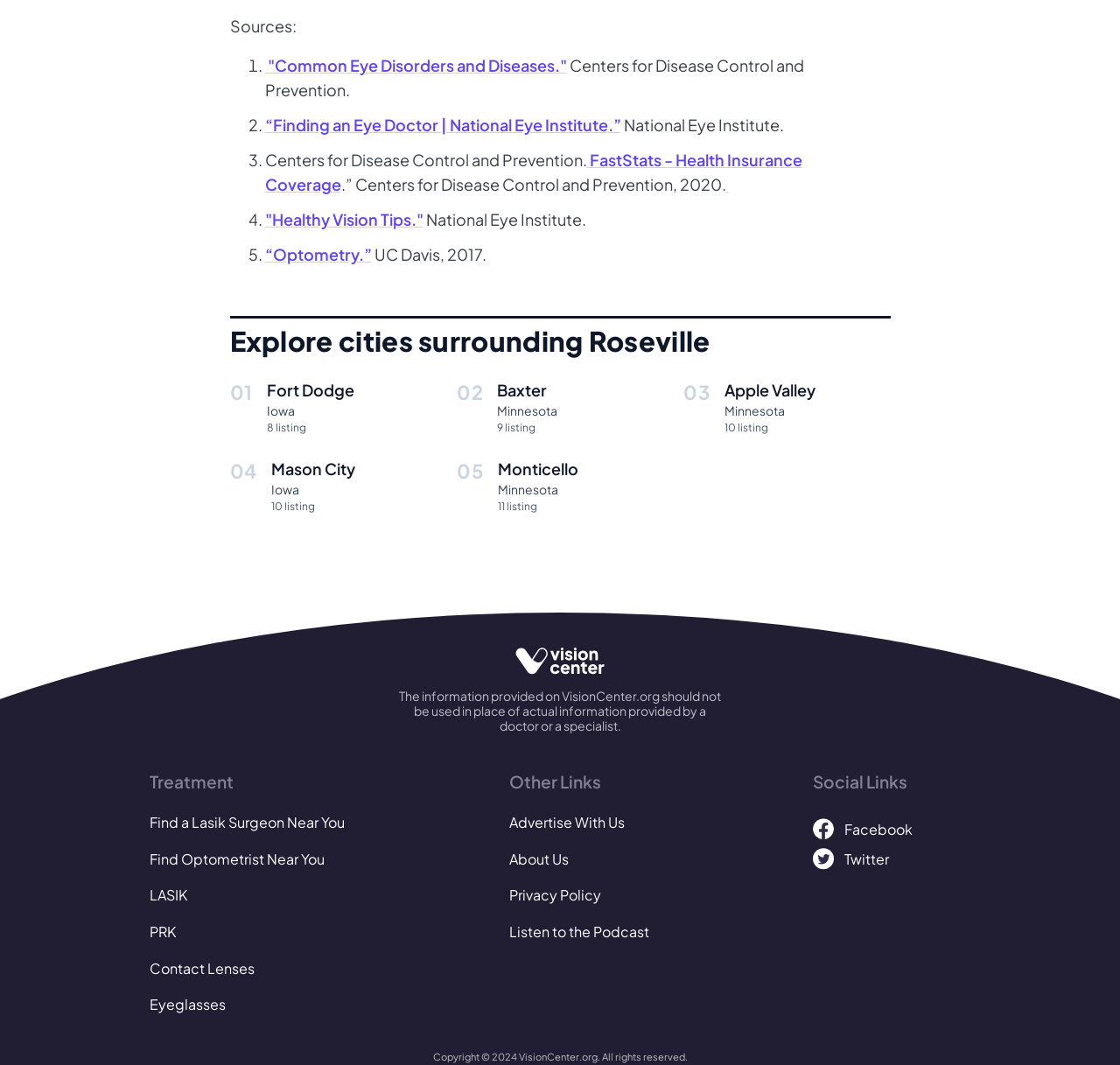Identify the bounding box coordinates for the region of the element that should be clicked to carry out the instruction: "Click on 'Common Eye Disorders and Diseases'". The bounding box coordinates should be four float numbers between 0 and 1, i.e., [left, top, right, bottom].

[0.236, 0.052, 0.506, 0.071]